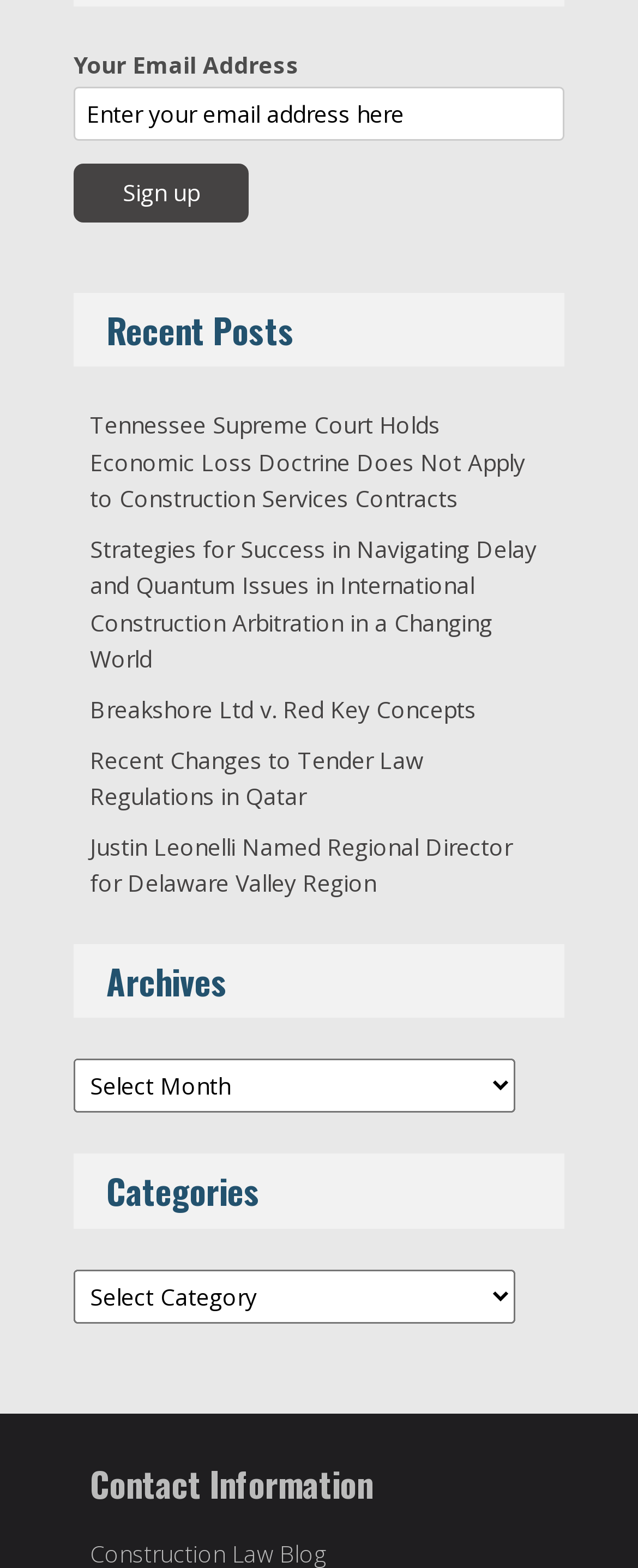Find and specify the bounding box coordinates that correspond to the clickable region for the instruction: "Choose Categories".

[0.115, 0.809, 0.808, 0.844]